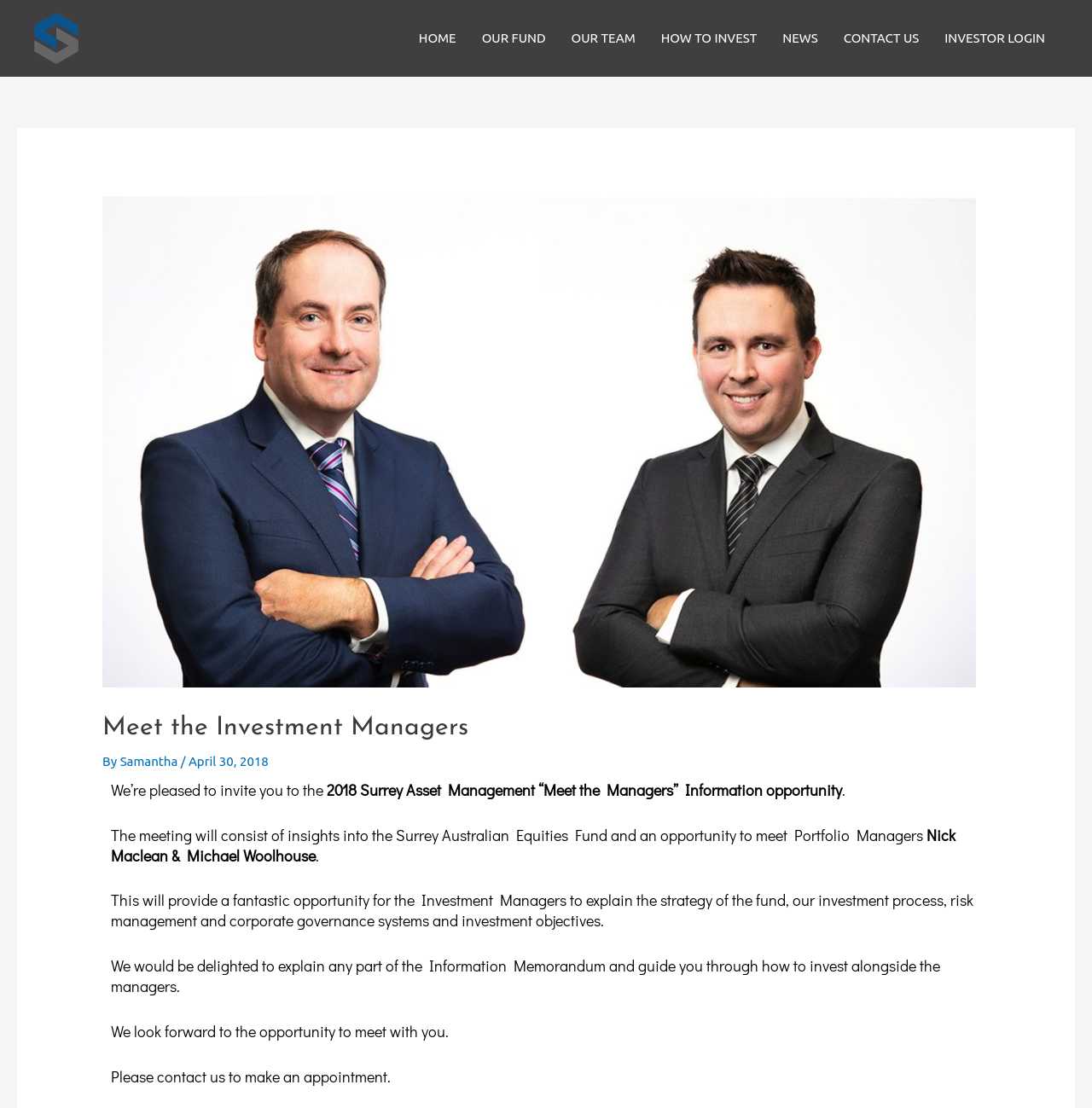Identify the bounding box for the UI element specified in this description: "How To Invest". The coordinates must be four float numbers between 0 and 1, formatted as [left, top, right, bottom].

[0.594, 0.012, 0.705, 0.058]